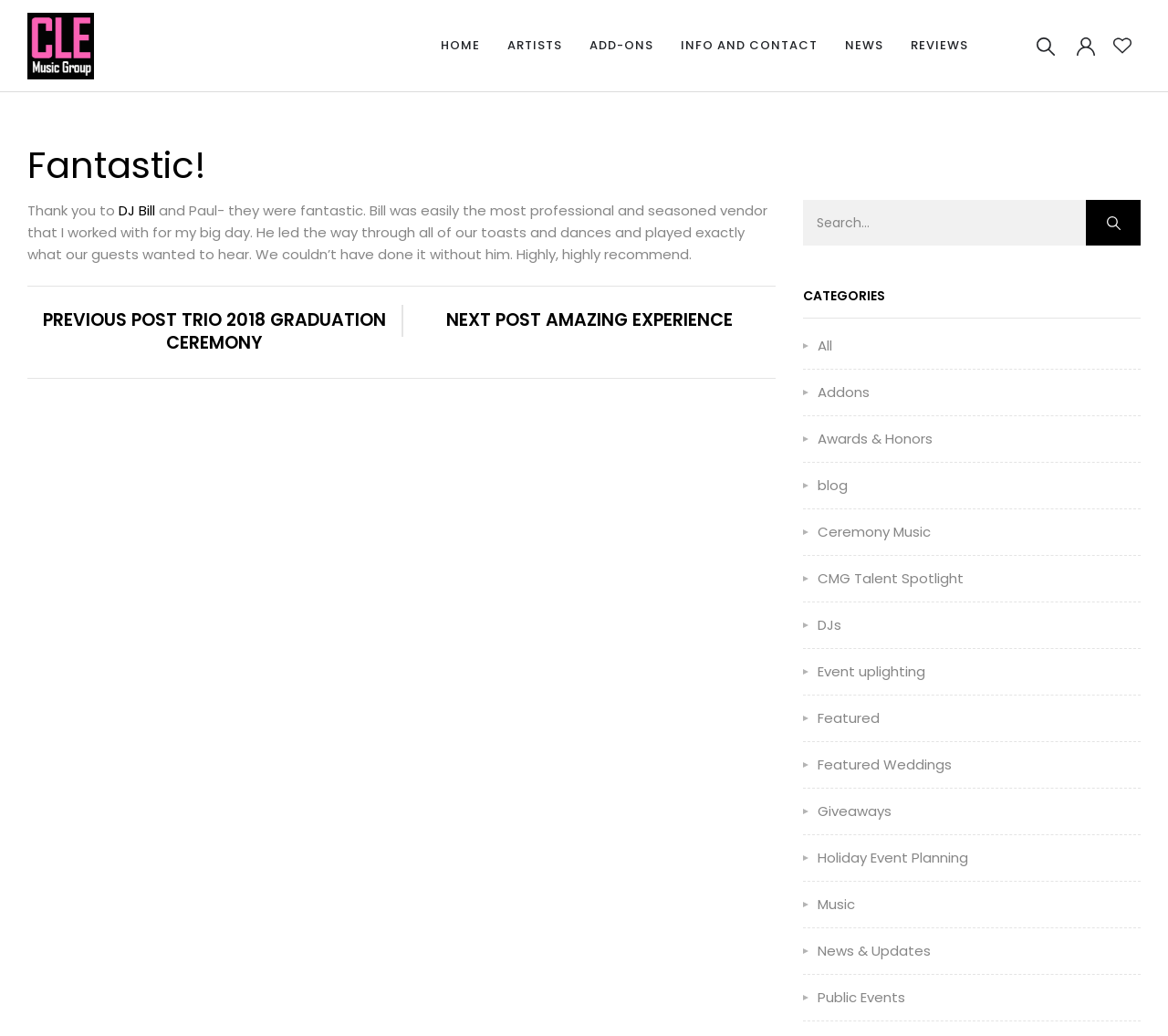What is the purpose of the search bar? From the image, respond with a single word or brief phrase.

To search the website